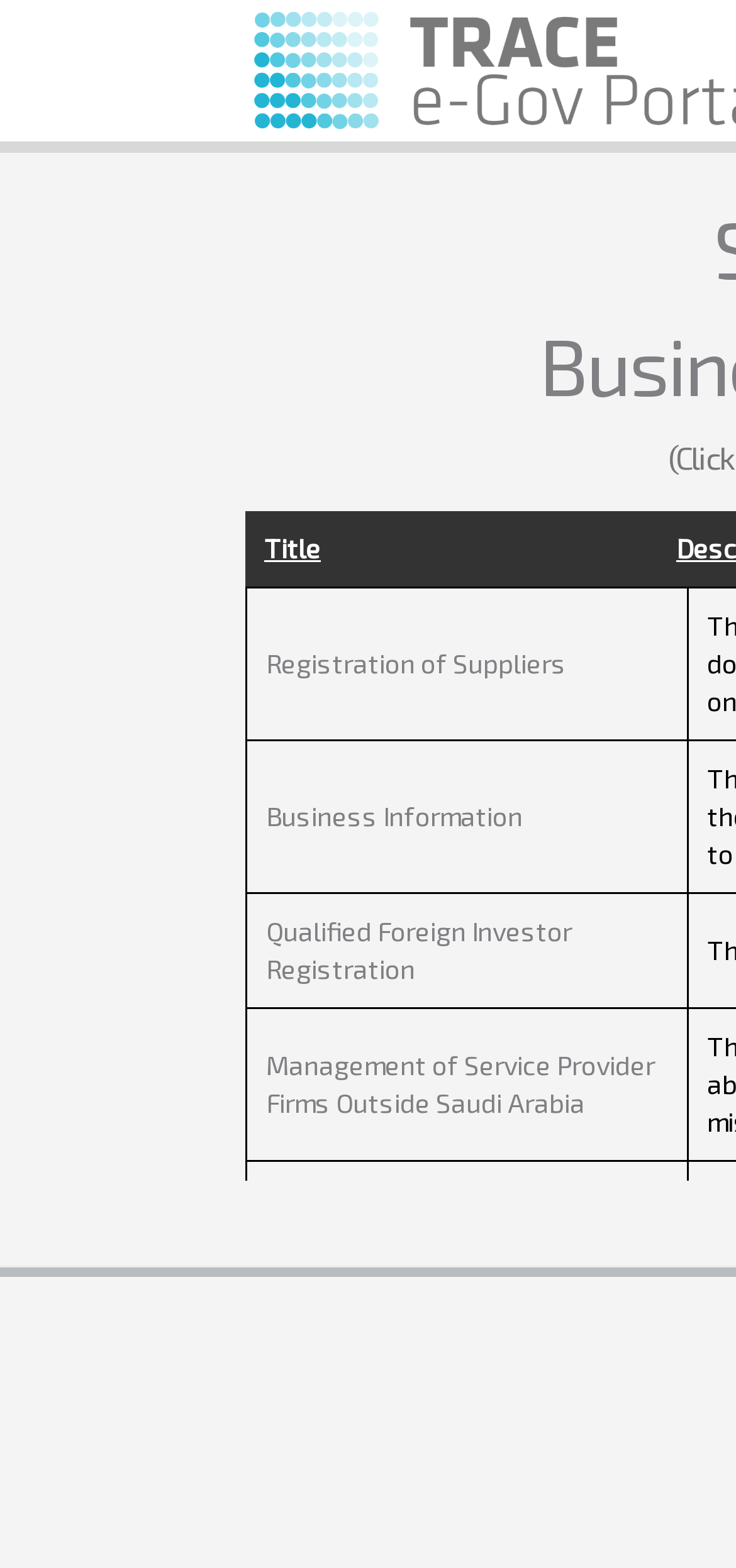What is the topic of the 'Business Information' link?
Answer the question with as much detail as you can, using the image as a reference.

The 'Business Information' link is one of the options in the gridcell, which suggests that it is related to providing or managing business information. The topic of this link is likely to be business information, which could include details about companies, their profiles, or other relevant data.